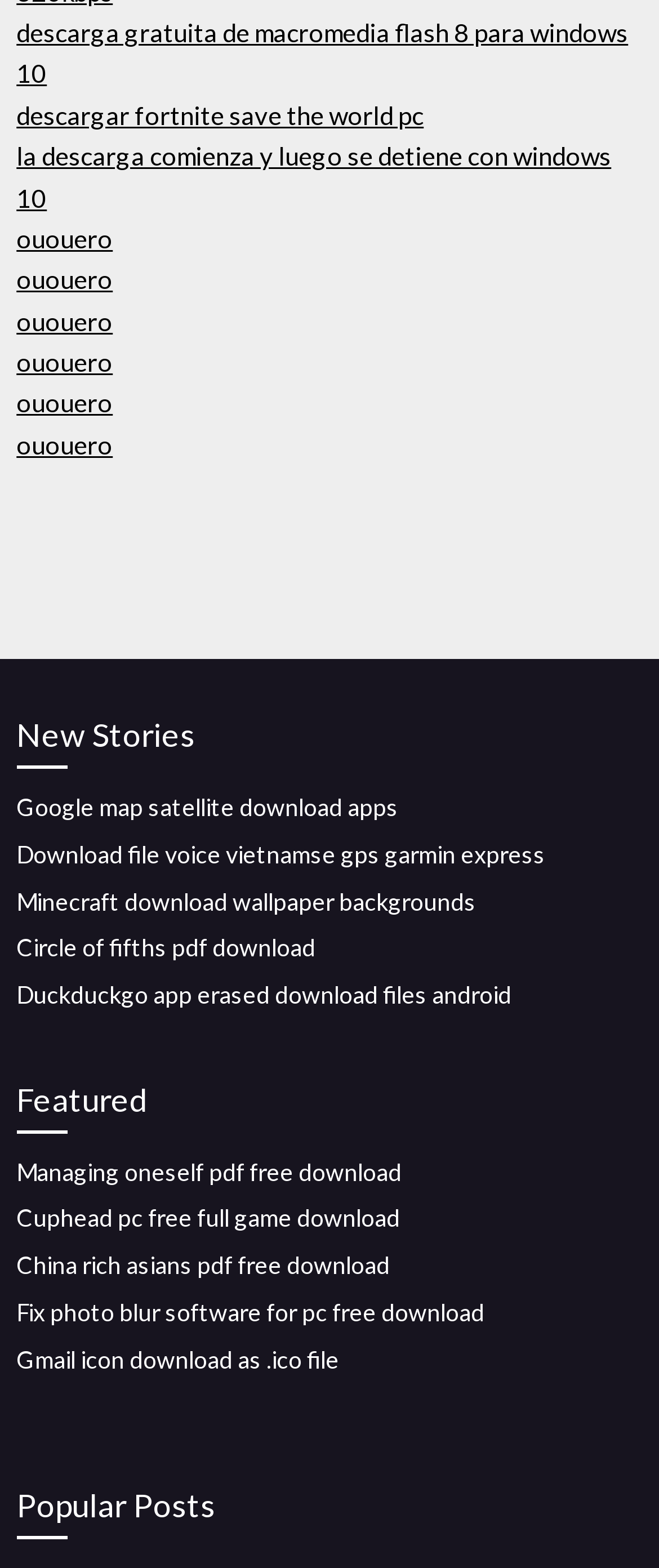Please find the bounding box coordinates of the clickable region needed to complete the following instruction: "Read New Stories". The bounding box coordinates must consist of four float numbers between 0 and 1, i.e., [left, top, right, bottom].

[0.025, 0.453, 0.975, 0.49]